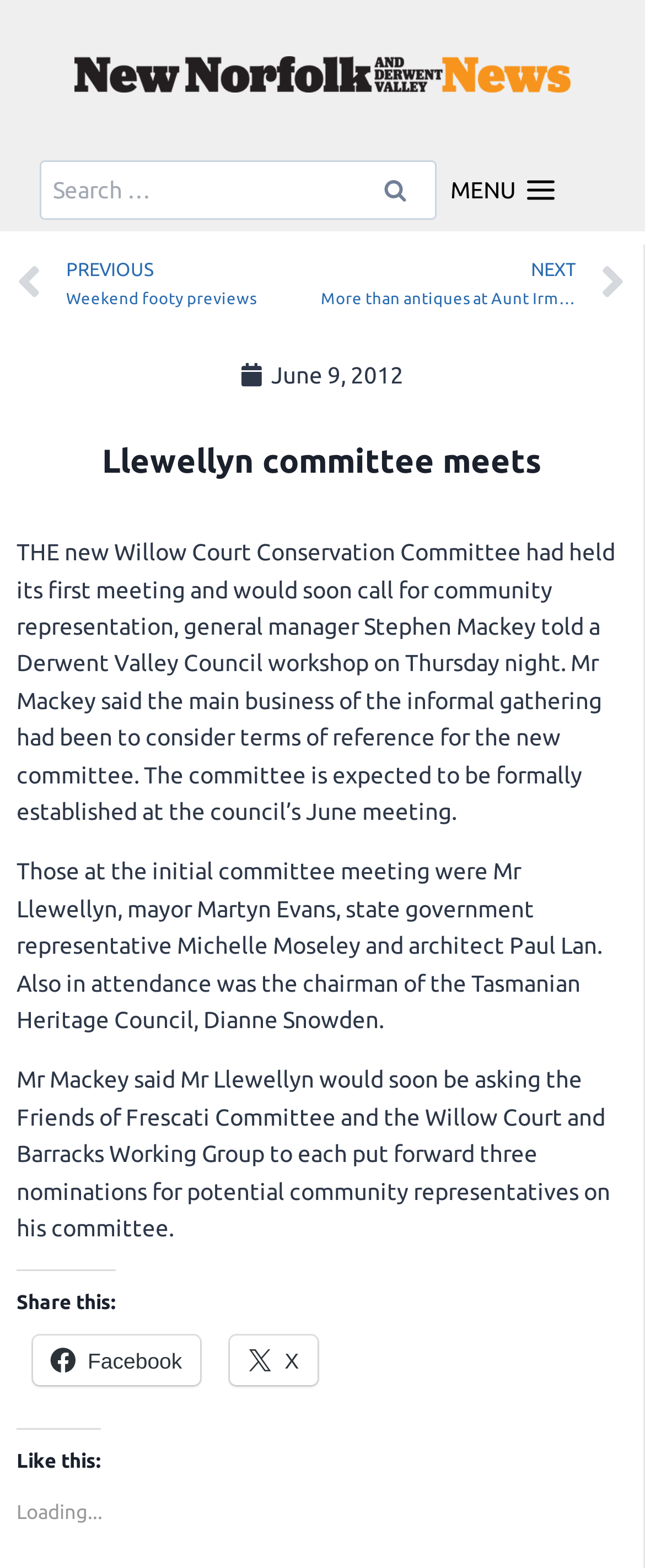Could you provide the bounding box coordinates for the portion of the screen to click to complete this instruction: "Search for something"?

[0.062, 0.102, 0.677, 0.14]